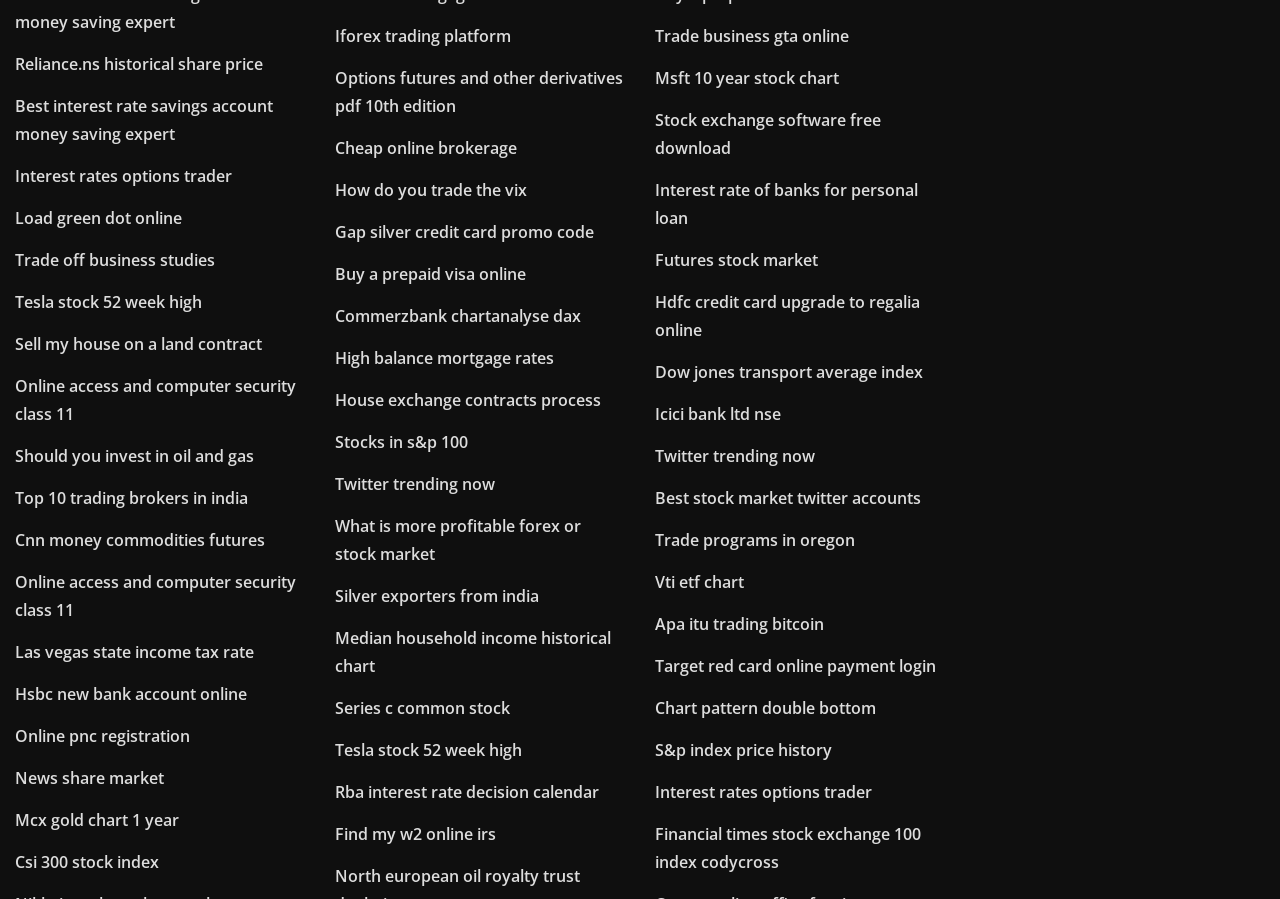Where is the link 'Load green dot online' located?
Based on the visual details in the image, please answer the question thoroughly.

Based on the bounding box coordinates of the link 'Load green dot online', it is located at the top-left section of the webpage.